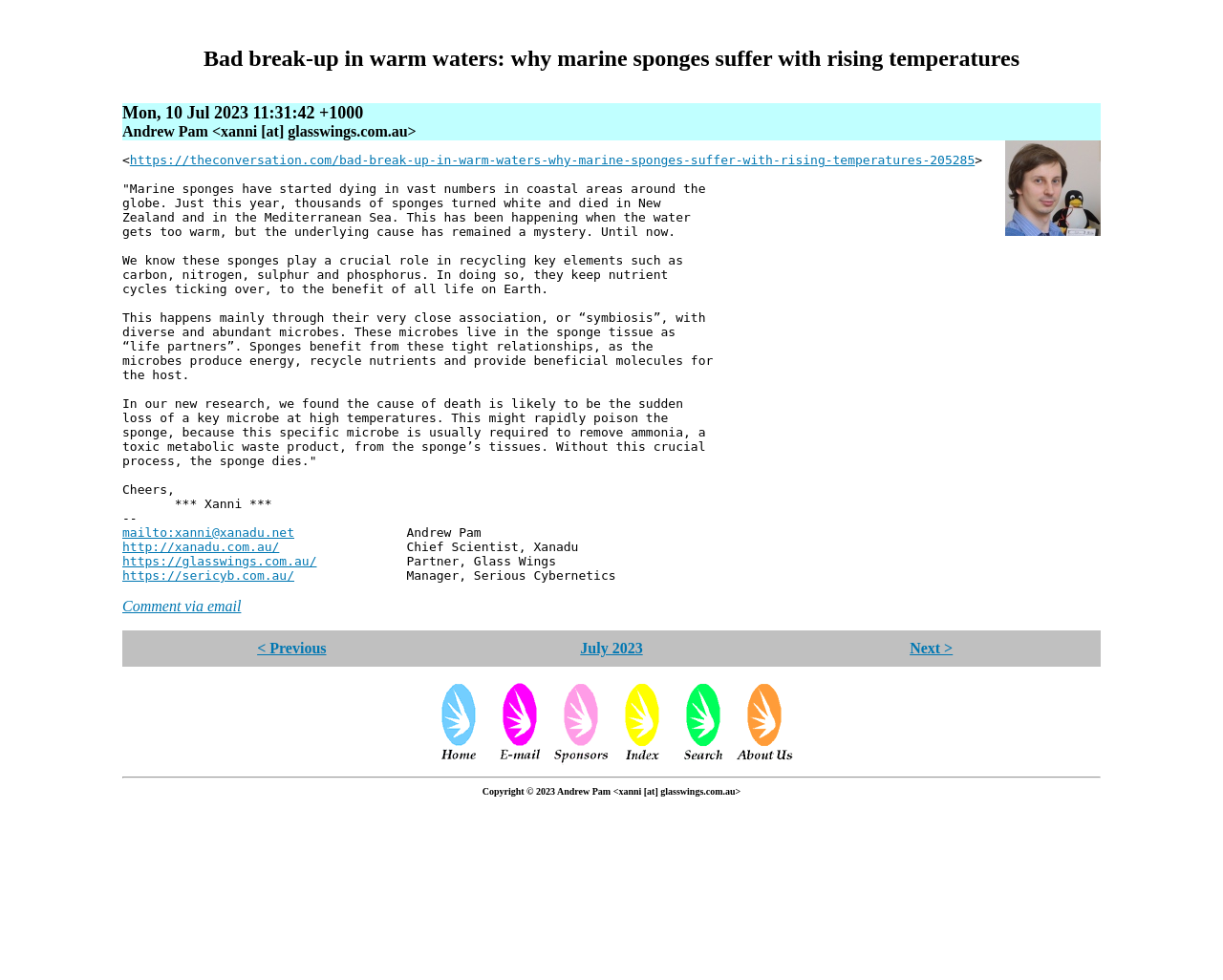Find the bounding box coordinates of the clickable element required to execute the following instruction: "Check the email of Andrew Pam". Provide the coordinates as four float numbers between 0 and 1, i.e., [left, top, right, bottom].

[0.1, 0.536, 0.241, 0.551]